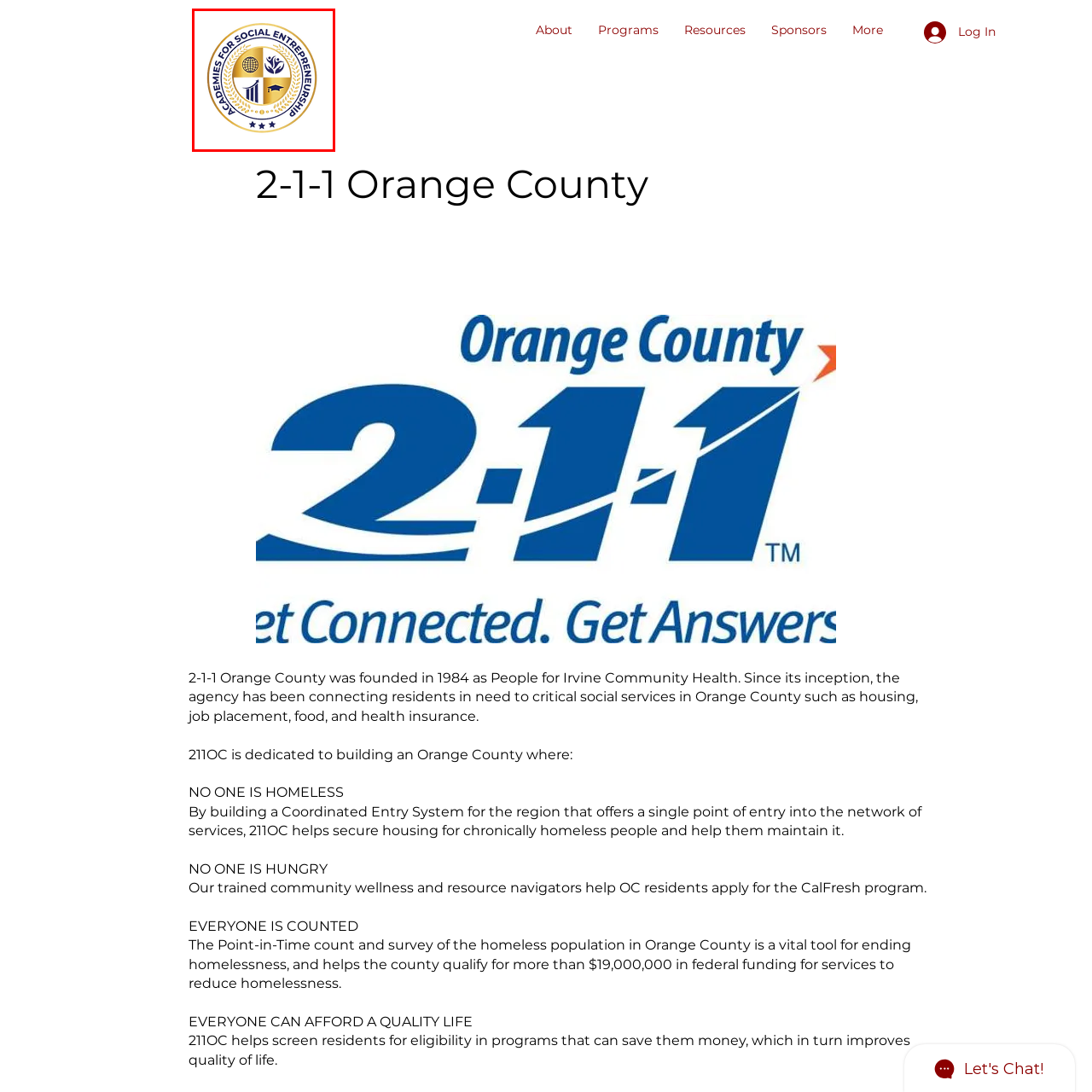Thoroughly describe the scene captured inside the red-bordered image.

The image displays the emblem of the "Academies for Social Entrepreneurship," which features a circular design adorned with various symbols that represent core values of social entrepreneurship. The emblem is divided into four quadrants, each containing distinct icons: a globe, a tree symbolizing growth and sustainability, a bar chart representing economic development, and a graduation cap indicating education and empowerment. Surrounding the central design is a golden laurel wreath, a traditional symbol of success and achievement. The text encircling the emblem boldly states "ACADEMIES FOR SOCIAL ENTREPRENEURSHIP," emphasizing the institution's commitment to fostering innovative solutions for social challenges. This emblem encapsulates the mission of promoting social responsibility and entrepreneurial skills among its participants.